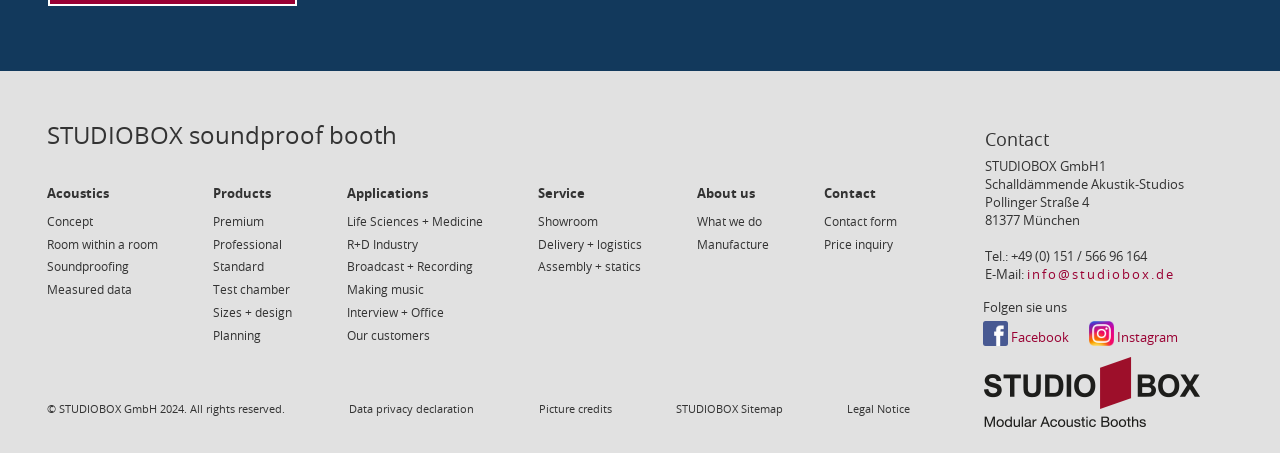Please identify the bounding box coordinates of the clickable area that will allow you to execute the instruction: "Visit the About us page".

[0.544, 0.387, 0.59, 0.425]